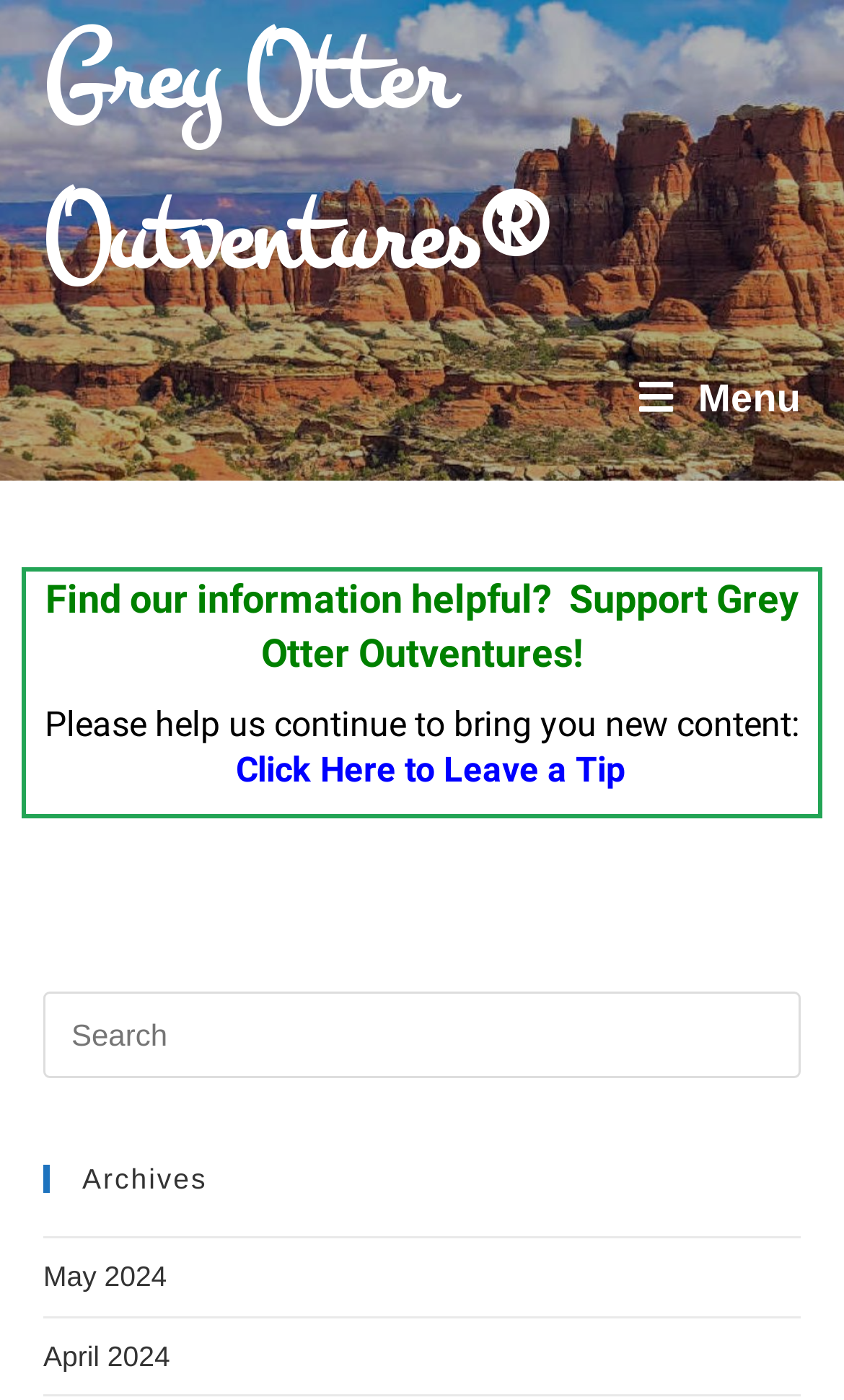Given the description "Grey Otter Outventures®", determine the bounding box of the corresponding UI element.

[0.051, 0.003, 0.651, 0.223]